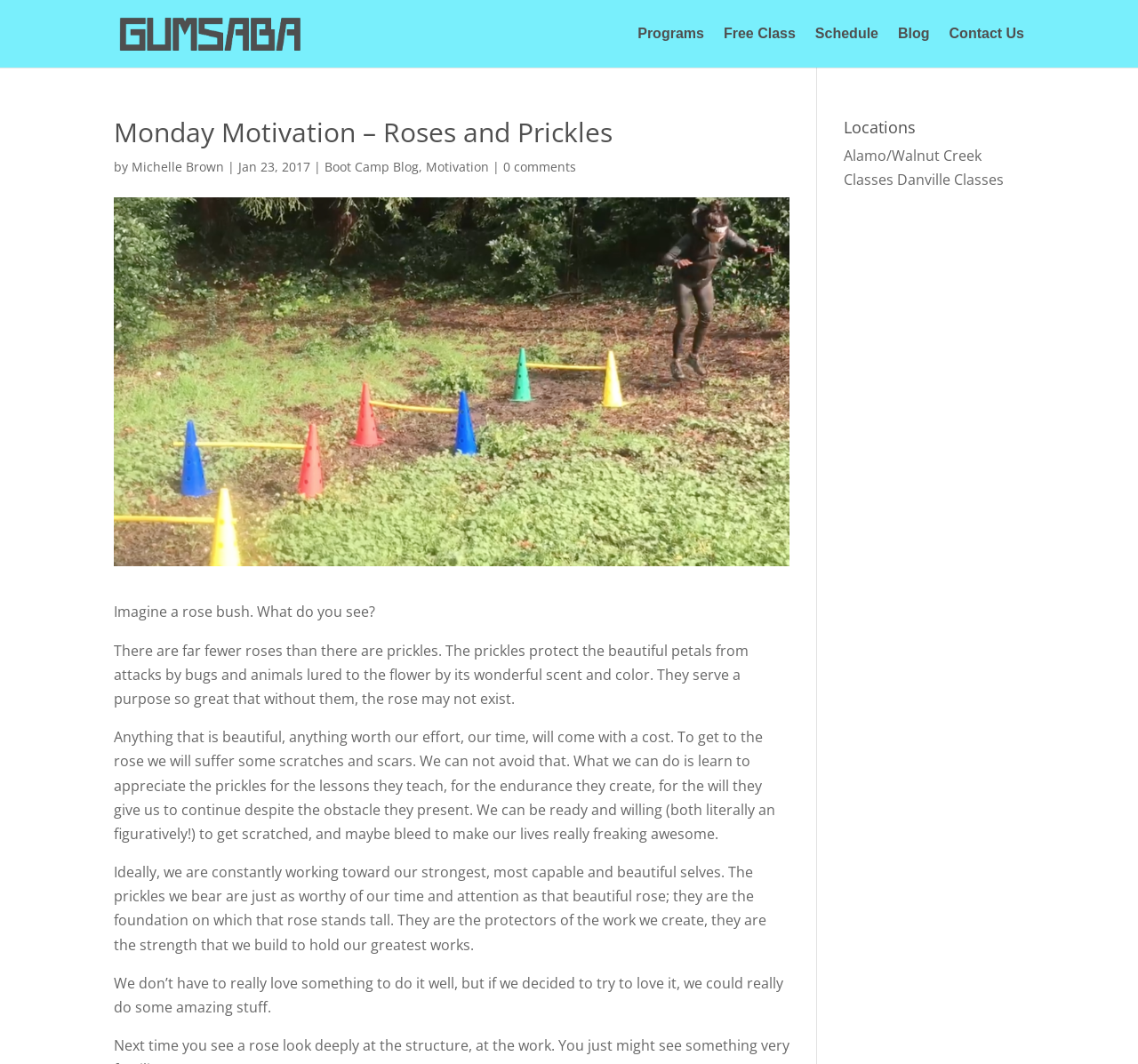Pinpoint the bounding box coordinates of the clickable element to carry out the following instruction: "Copy a link to post #1."

None